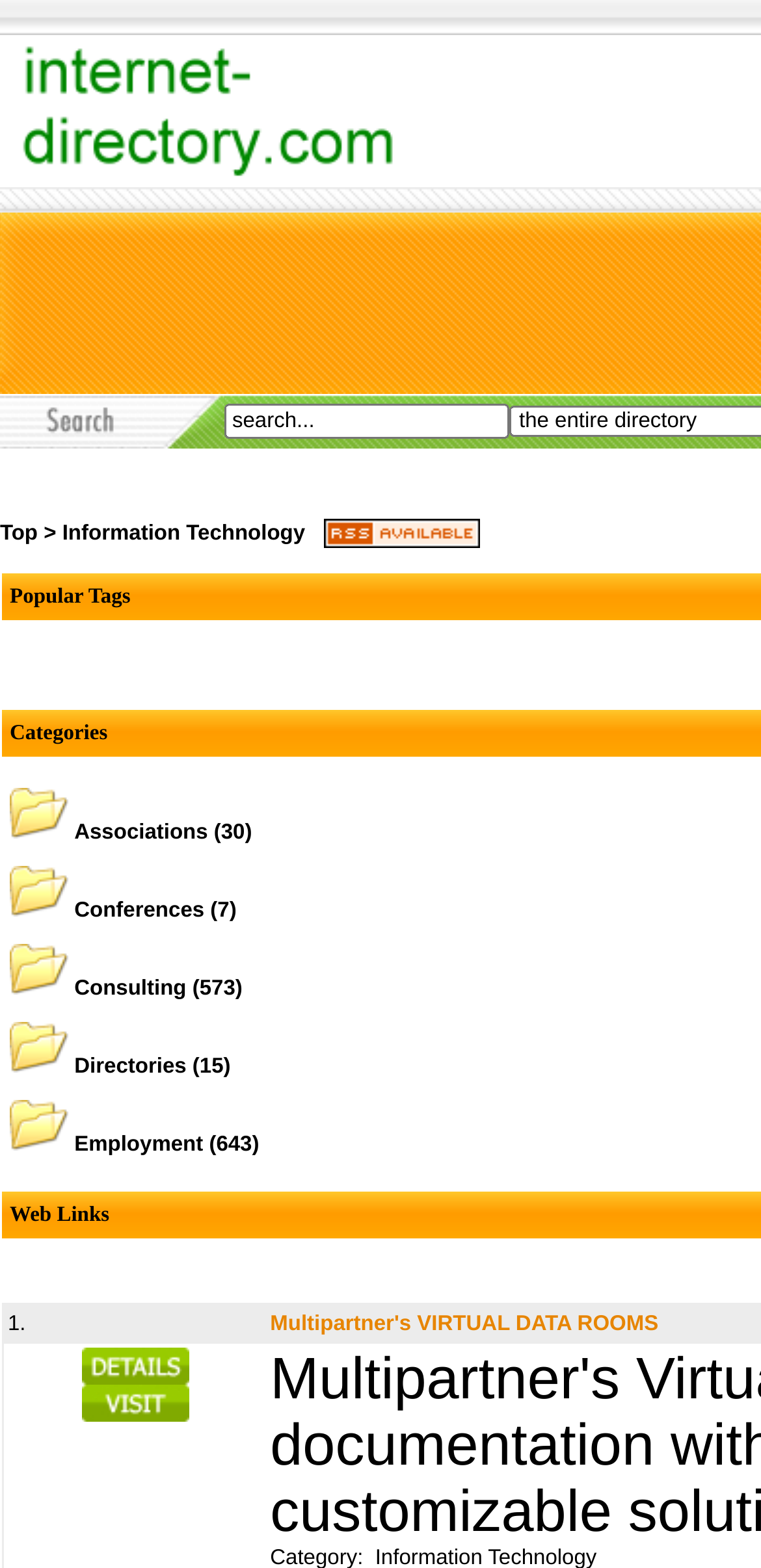Using the element description: "Directories", determine the bounding box coordinates for the specified UI element. The coordinates should be four float numbers between 0 and 1, [left, top, right, bottom].

[0.098, 0.673, 0.245, 0.688]